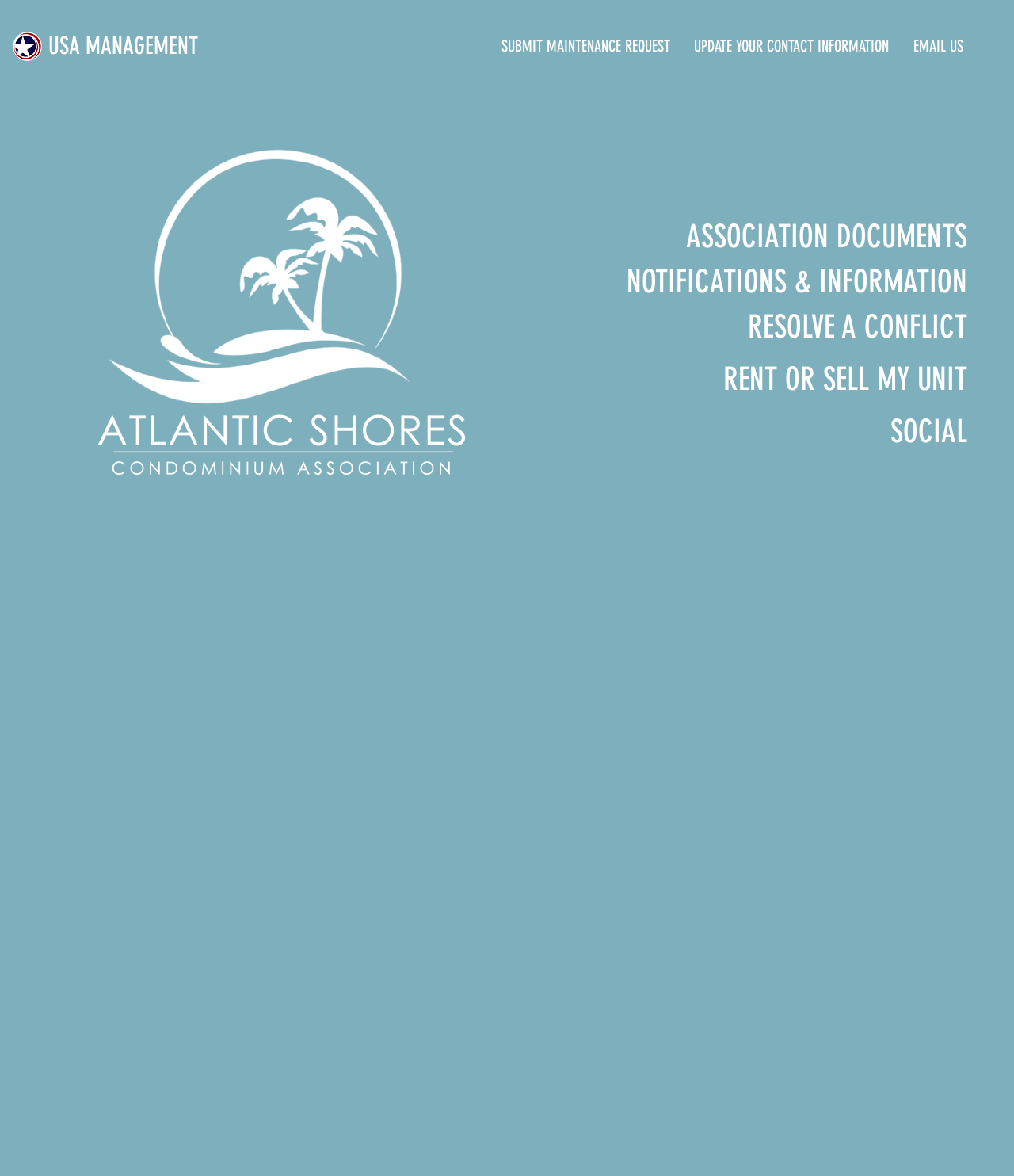Based on the image, provide a detailed and complete answer to the question: 
How many links are there under the 'SUBMIT MAINTENANCE REQUEST' heading?

Under the 'SUBMIT MAINTENANCE REQUEST' heading, I found a link element with the text 'SUBMIT MAINTENANCE REQUEST' and its bounding box coordinates are [0.495, 0.03, 0.661, 0.049]. There is only one link element under this heading.